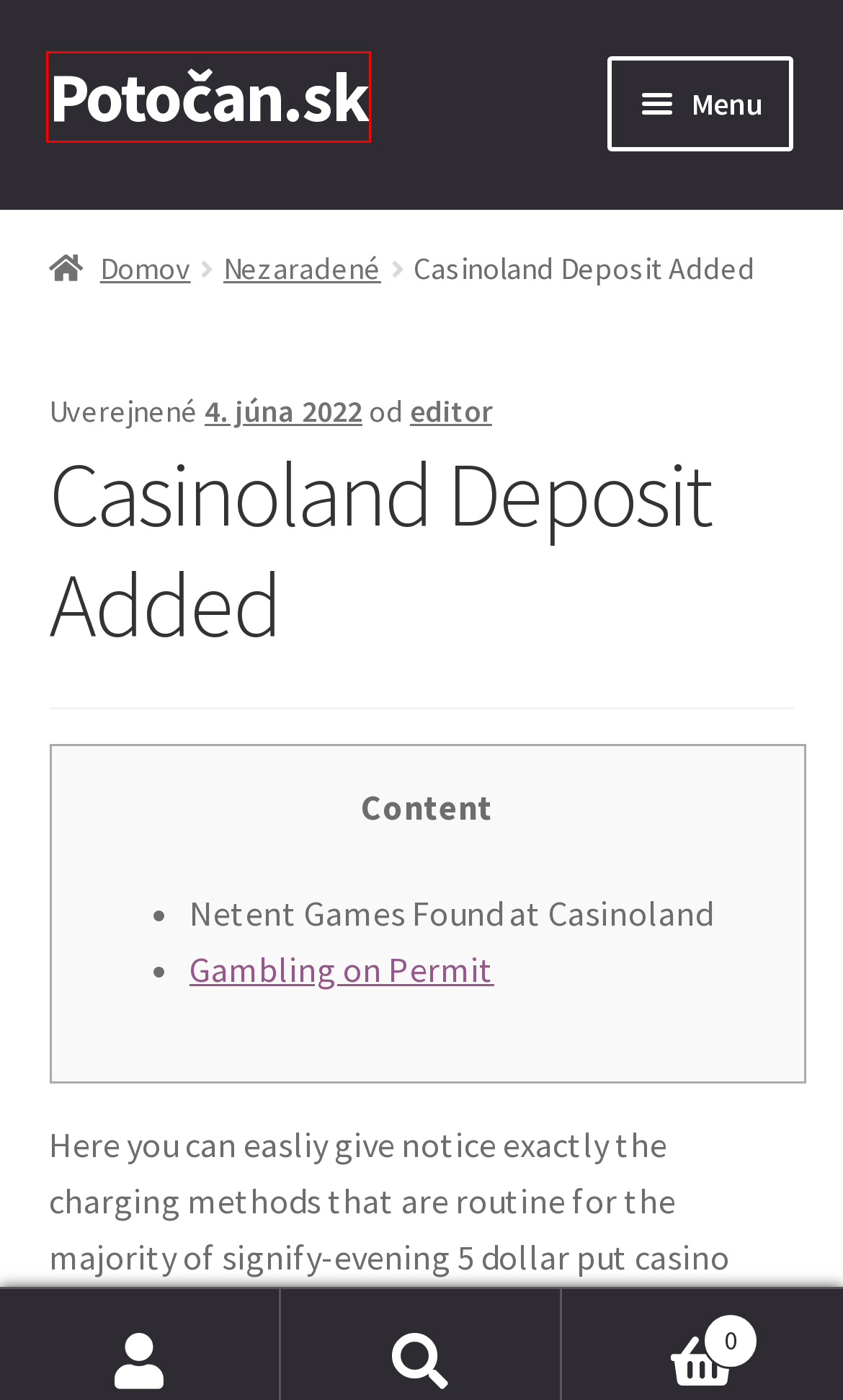You have been given a screenshot of a webpage with a red bounding box around a UI element. Select the most appropriate webpage description for the new webpage that appears after clicking the element within the red bounding box. The choices are:
A. Nábytok - Potočan.sk
B. A good Kitchens On line casino Analyze - Potočan.sk
C. Nákupný košík - Potočan.sk
D. editor, Author Potočan.sk
E. Archívy Nezaradené - Potočan.sk
F. My Account - Potočan.sk
G. Kuchyne na mieru, moderné kuchyne, kuchynské linky Potočan
H. Sedenie - Potočan.sk

G